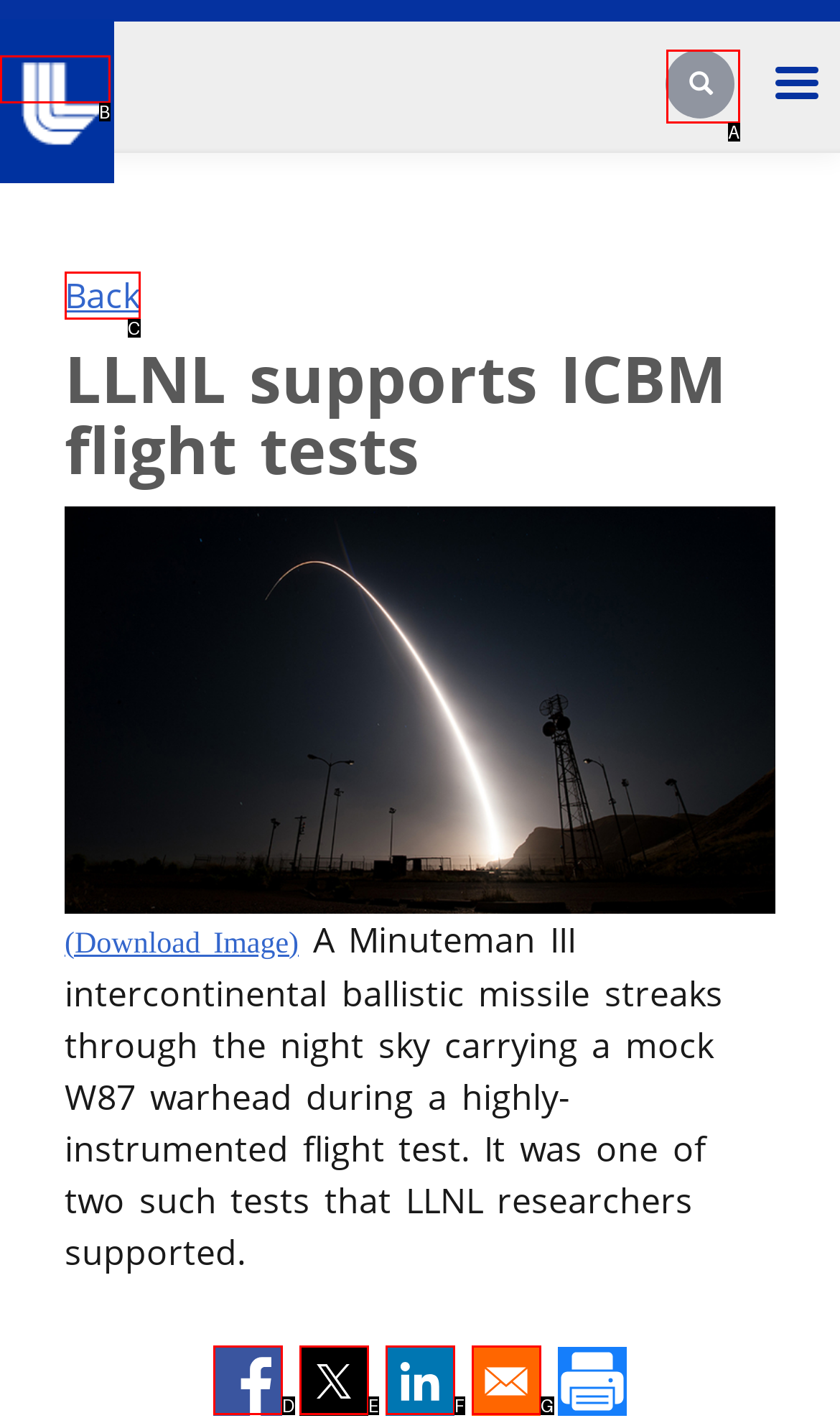Examine the description: aria-label="Search" name="googlesearchterm" title="Search" and indicate the best matching option by providing its letter directly from the choices.

A